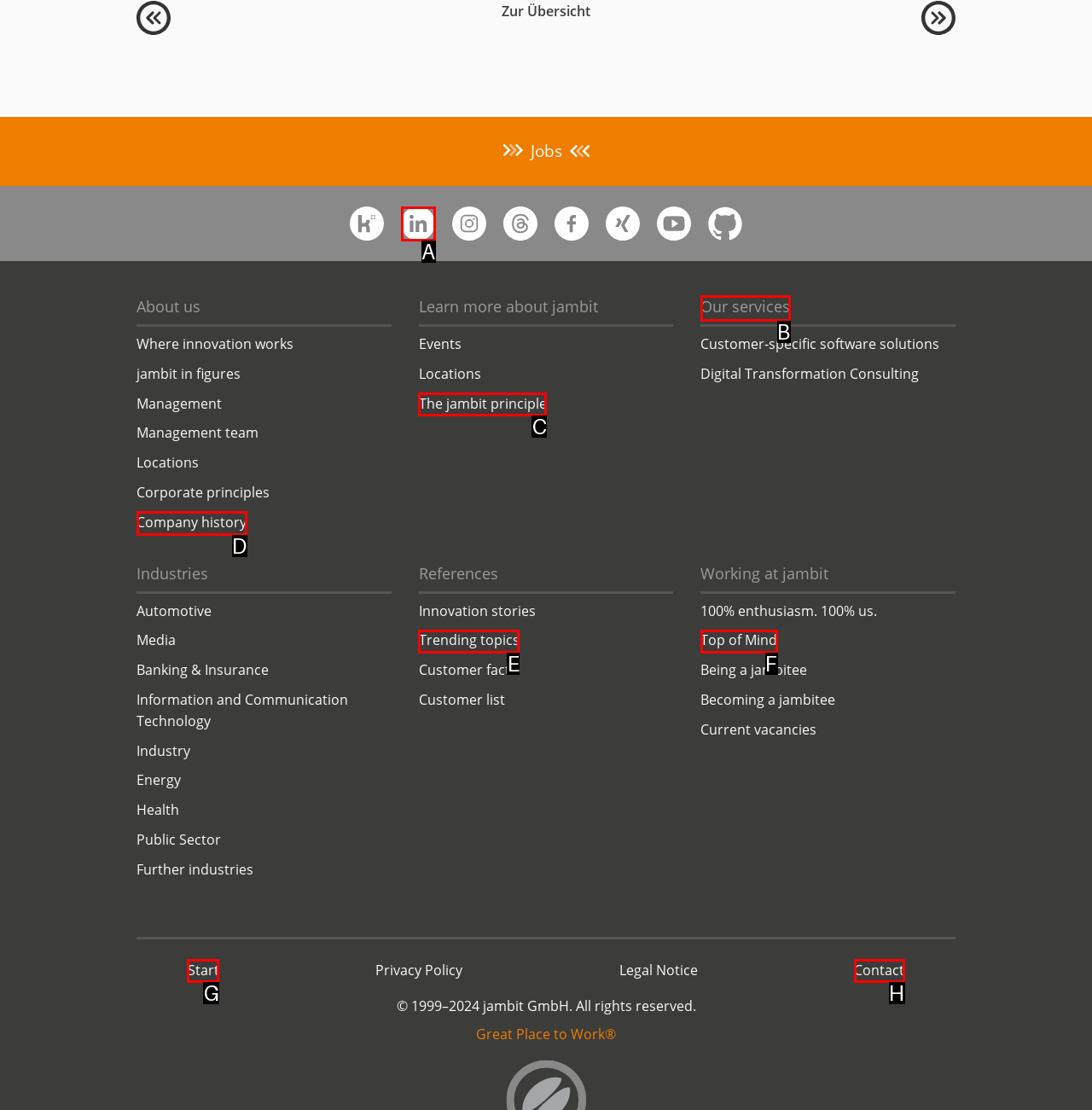Identify the correct lettered option to click in order to perform this task: View company history. Respond with the letter.

D